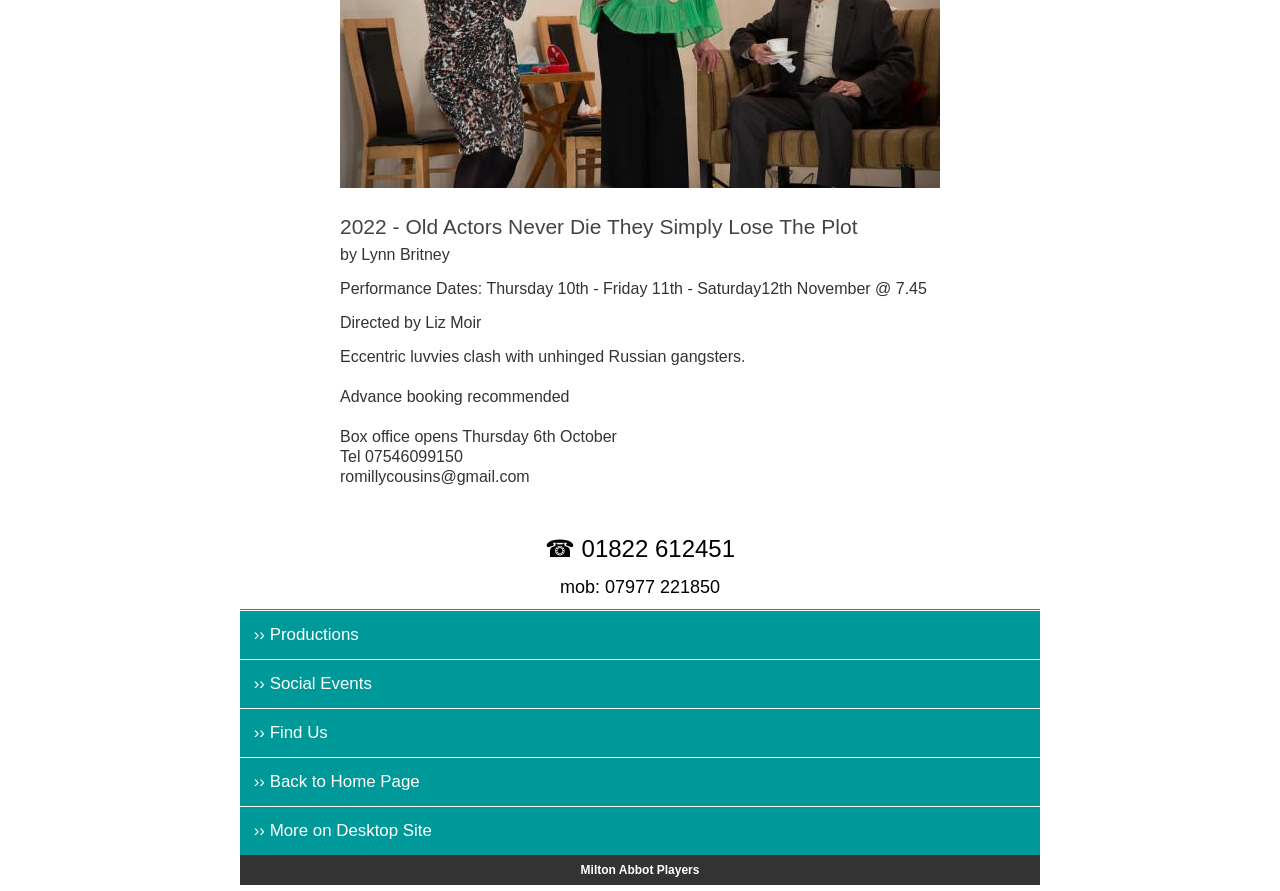What are the dates of the performances?
Using the image, give a concise answer in the form of a single word or short phrase.

Thursday 10th - Friday 11th - Saturday 12th November